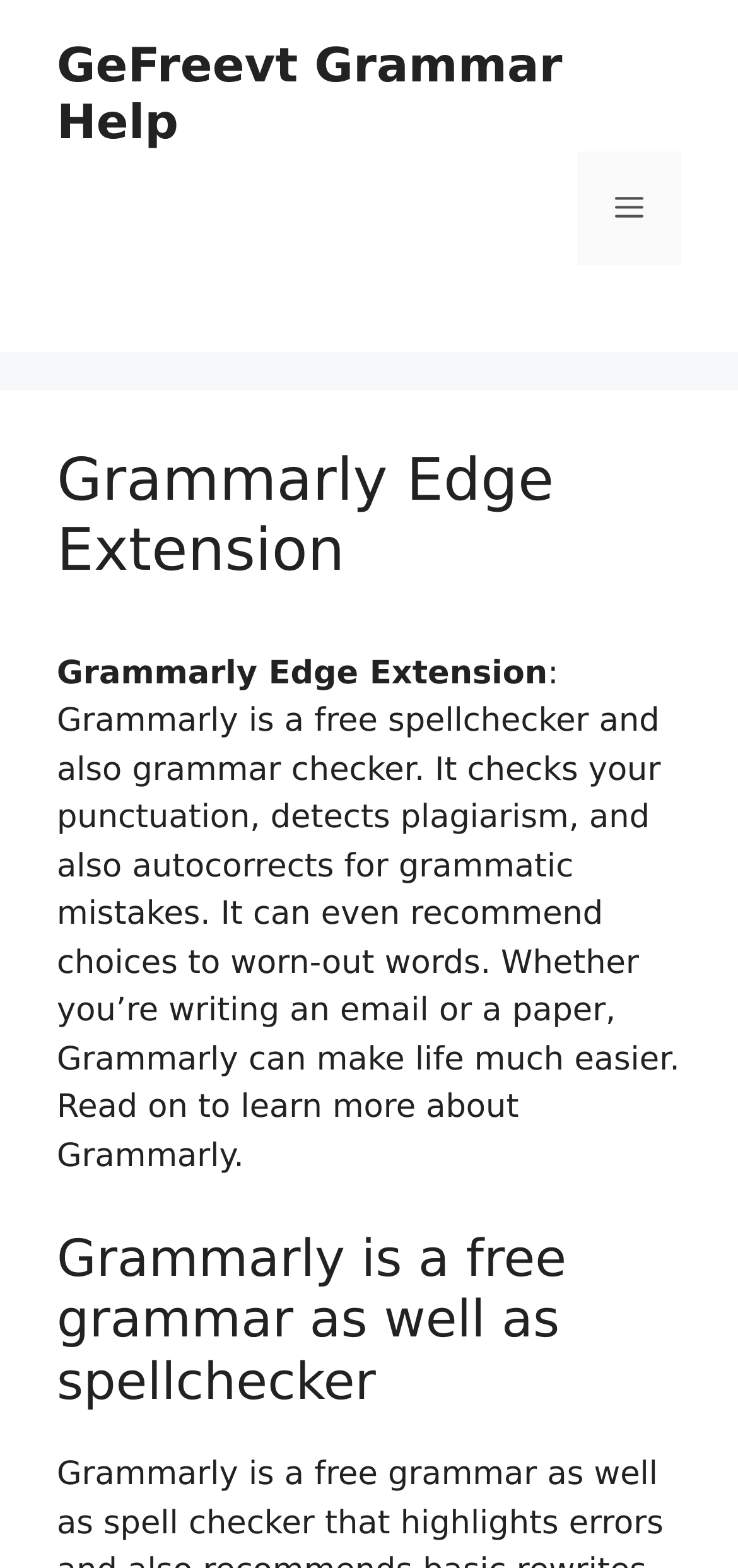Write an elaborate caption that captures the essence of the webpage.

The webpage is about the Grammarly Edge Extension, a free spellchecker and grammar checker. At the top of the page, there is a banner with the title "Site". Below the banner, there is a link to "Get Free Grammar Help" on the left side, and a mobile toggle button on the right side, which expands to a menu when clicked. 

Underneath the banner, there is a header section that spans across the page, containing the title "Grammarly Edge Extension" in a large font. Below the header, there is a paragraph of text that describes the features of Grammarly, including its ability to check punctuation, detect plagiarism, and autocorrect grammatical mistakes. The text also mentions that Grammarly can suggest alternative words to replace worn-out words, making it useful for writing emails or papers.

Further down the page, there is another heading that summarizes the main function of Grammarly as a free grammar and spellchecker. Overall, the webpage is focused on promoting the Grammarly Edge Extension and its benefits.